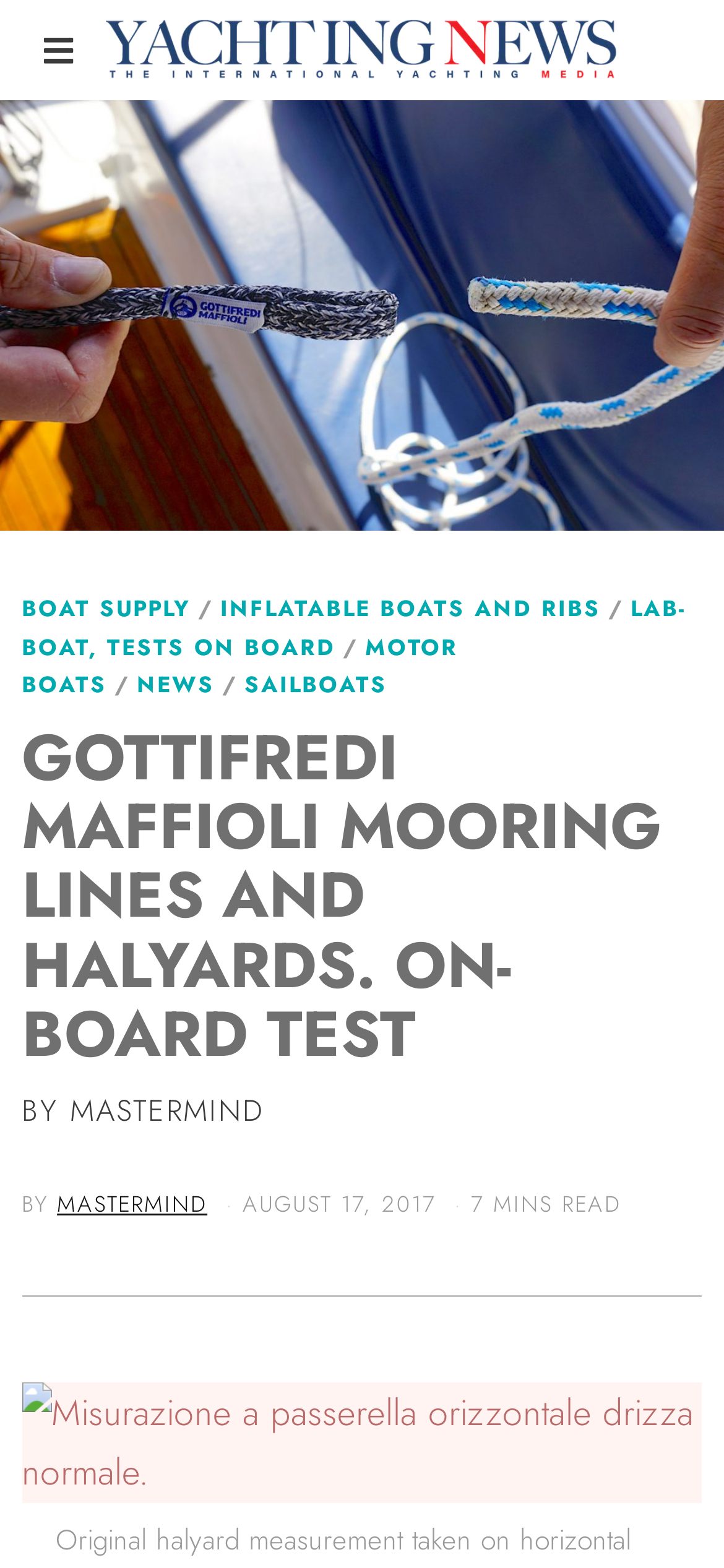Please provide the bounding box coordinates for the element that needs to be clicked to perform the following instruction: "Click on the 'Misurazione a passerella orizzontale drizza normale.' link". The coordinates should be given as four float numbers between 0 and 1, i.e., [left, top, right, bottom].

[0.03, 0.9, 0.97, 0.934]